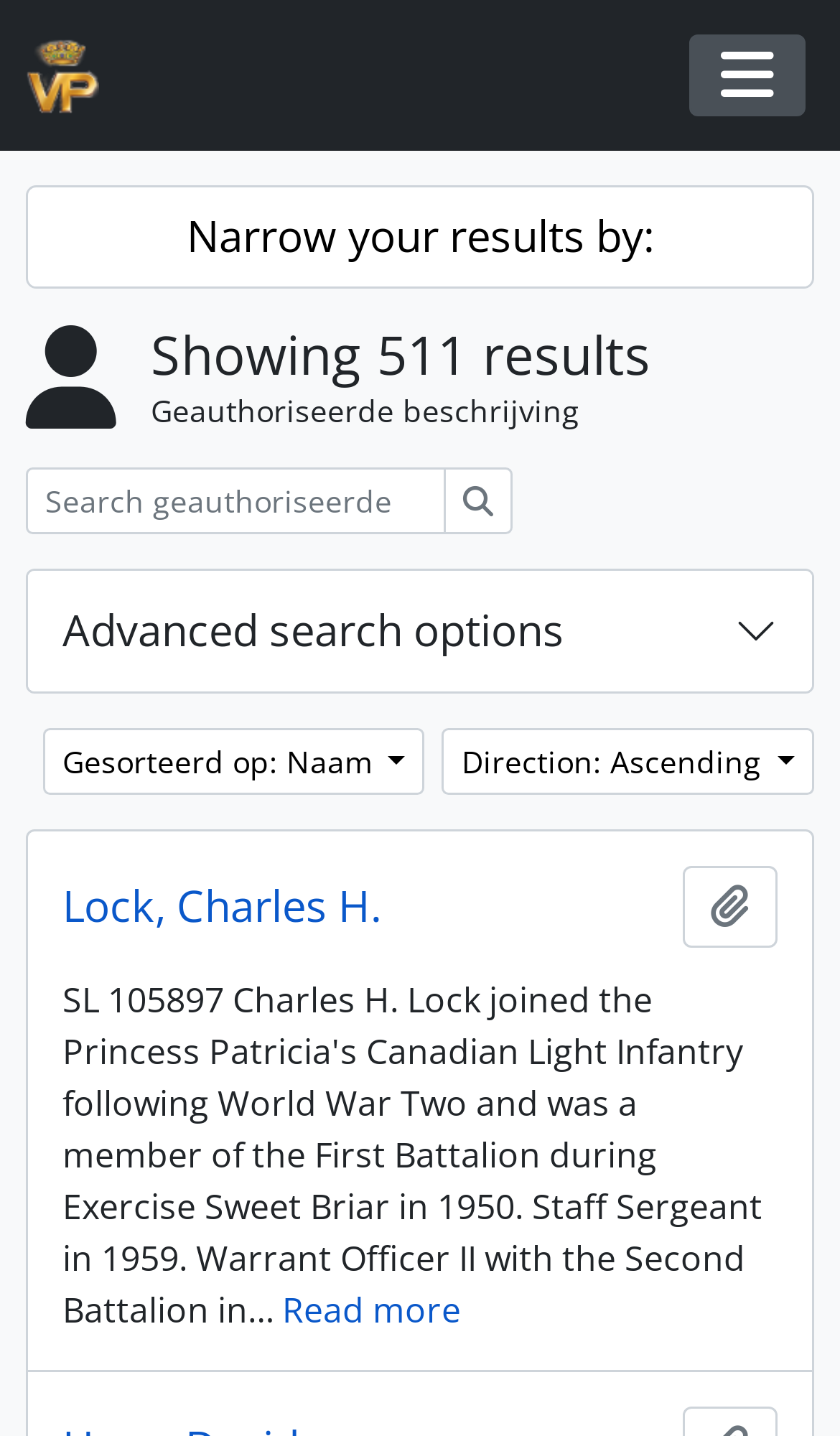Identify the bounding box coordinates necessary to click and complete the given instruction: "Sort by name".

[0.051, 0.506, 0.506, 0.553]